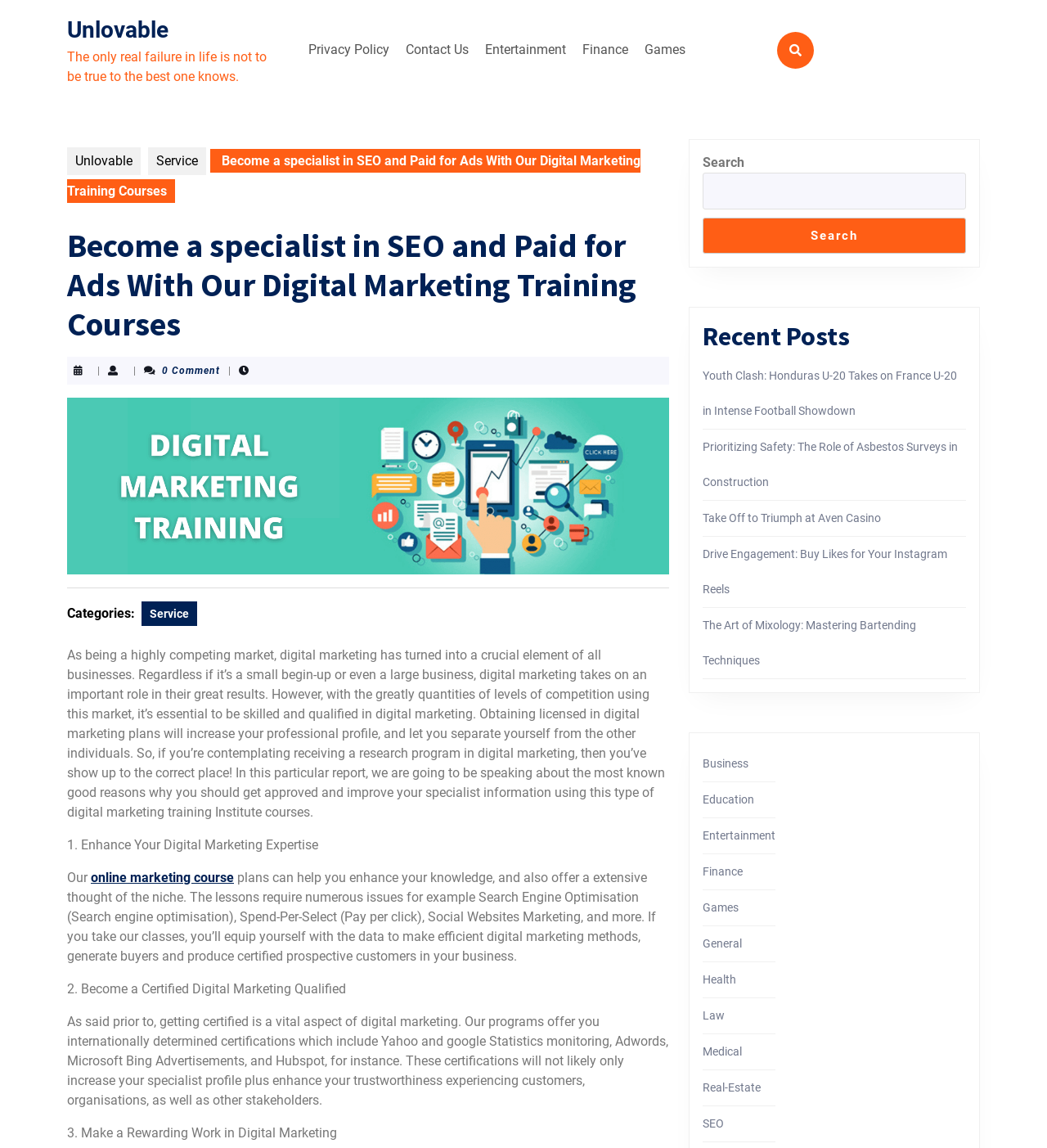What is the category of the post with the thumbnail image?
Based on the image, please offer an in-depth response to the question.

I found the category of the post by looking at the link element with ID 272, which has the text 'Service' and is located near the thumbnail image.